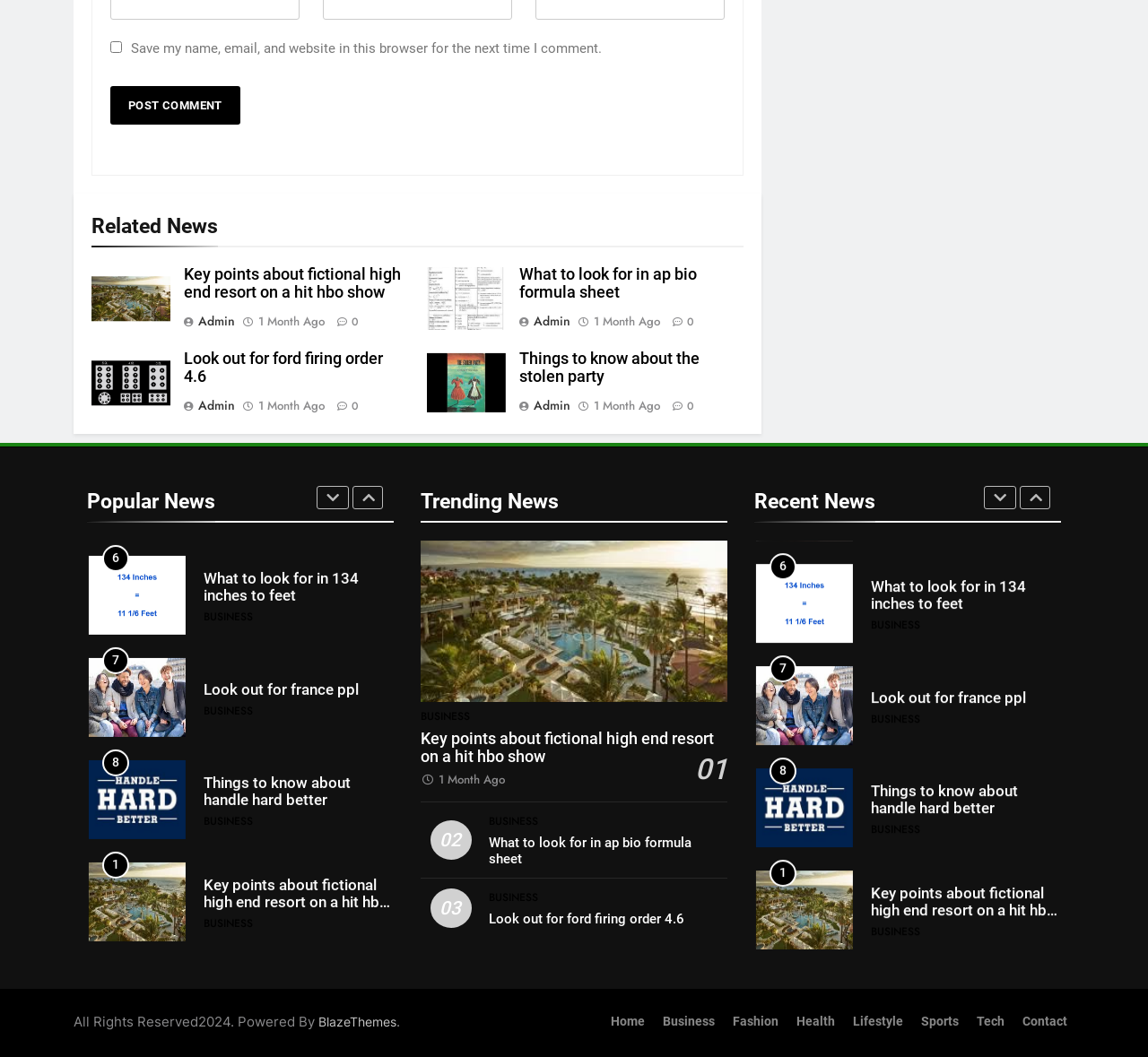Please mark the bounding box coordinates of the area that should be clicked to carry out the instruction: "Read related news".

[0.08, 0.2, 0.648, 0.234]